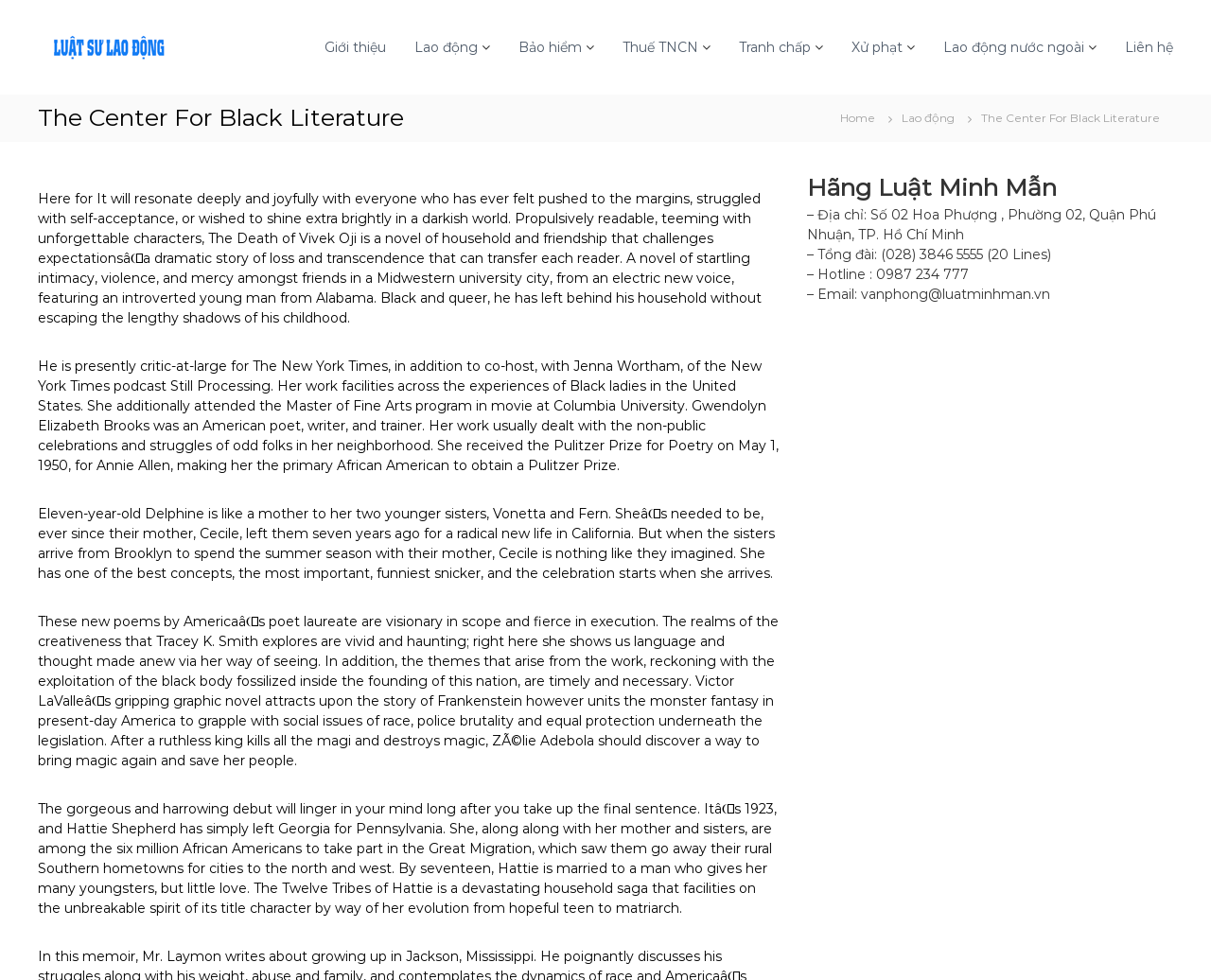How many younger sisters does Delphine have?
Give a one-word or short-phrase answer derived from the screenshot.

Two